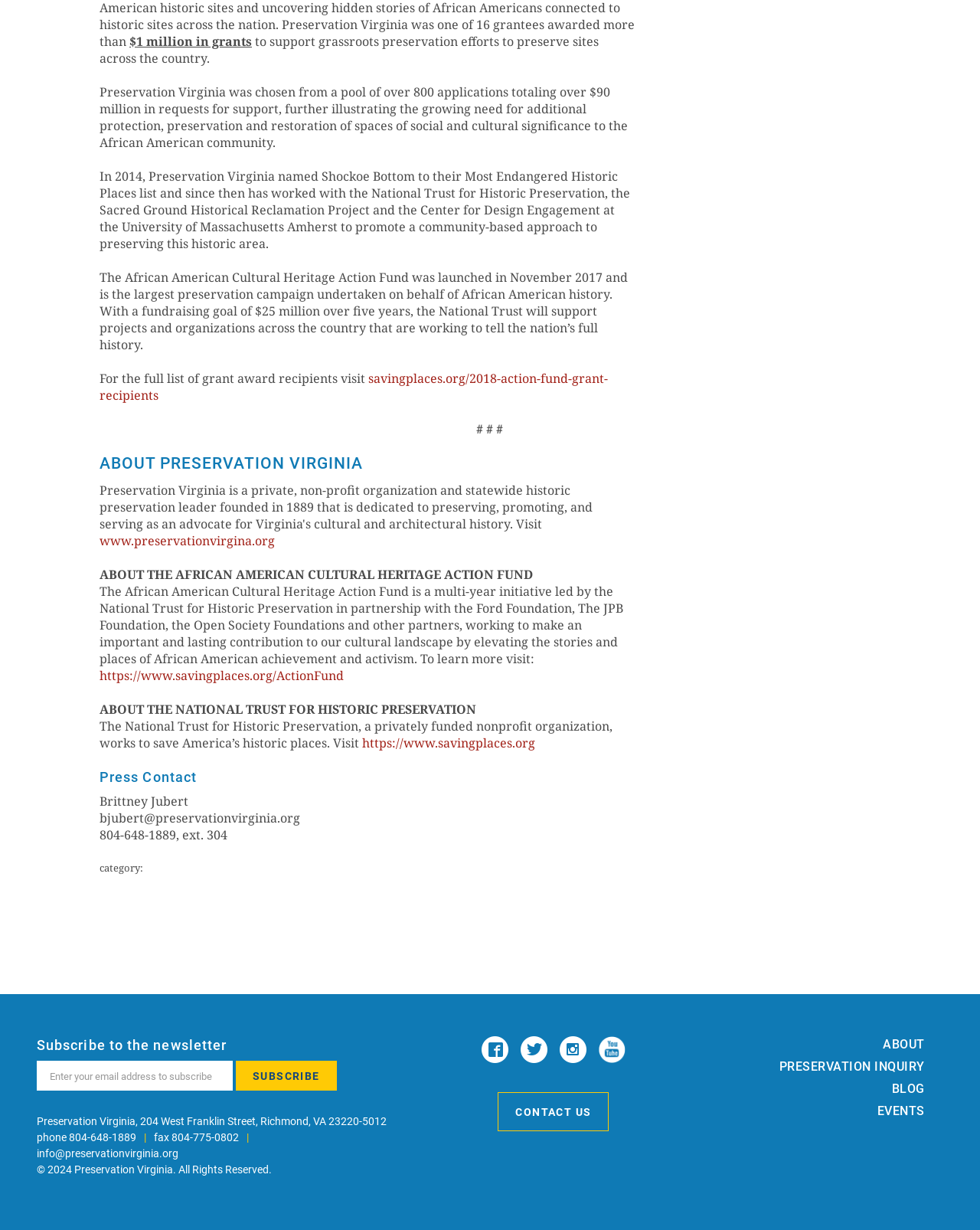Please find the bounding box coordinates of the element that must be clicked to perform the given instruction: "Contact Brittney Jubert". The coordinates should be four float numbers from 0 to 1, i.e., [left, top, right, bottom].

[0.102, 0.644, 0.192, 0.658]